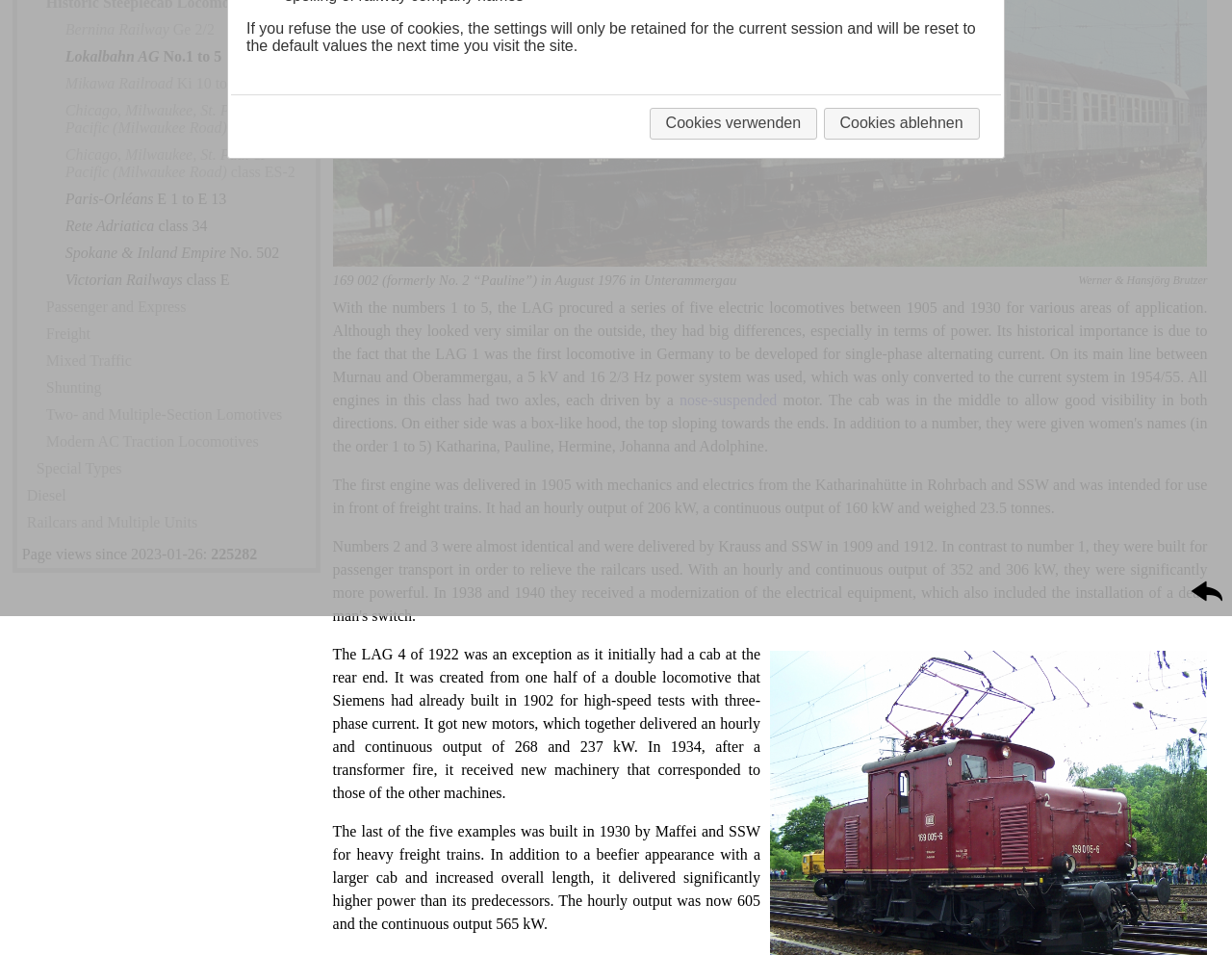Bounding box coordinates are specified in the format (top-left x, top-left y, bottom-right x, bottom-right y). All values are floating point numbers bounded between 0 and 1. Please provide the bounding box coordinate of the region this sentence describes: Lokalbahn AG No.1 to 5

[0.049, 0.045, 0.252, 0.074]